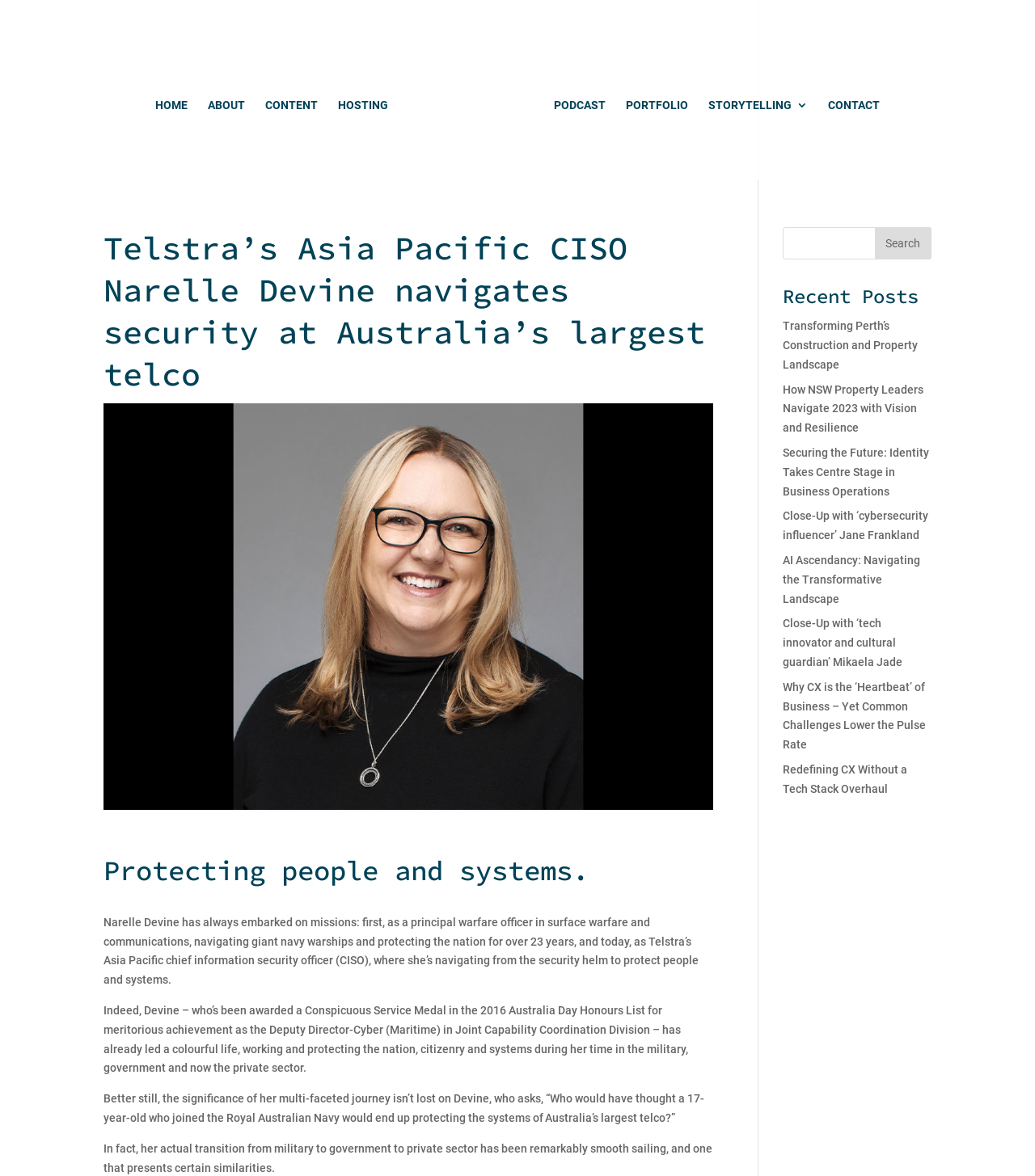Locate the UI element described by CONTACT and provide its bounding box coordinates. Use the format (top-left x, top-left y, bottom-right x, bottom-right y) with all values as floating point numbers between 0 and 1.

[0.8, 0.085, 0.85, 0.154]